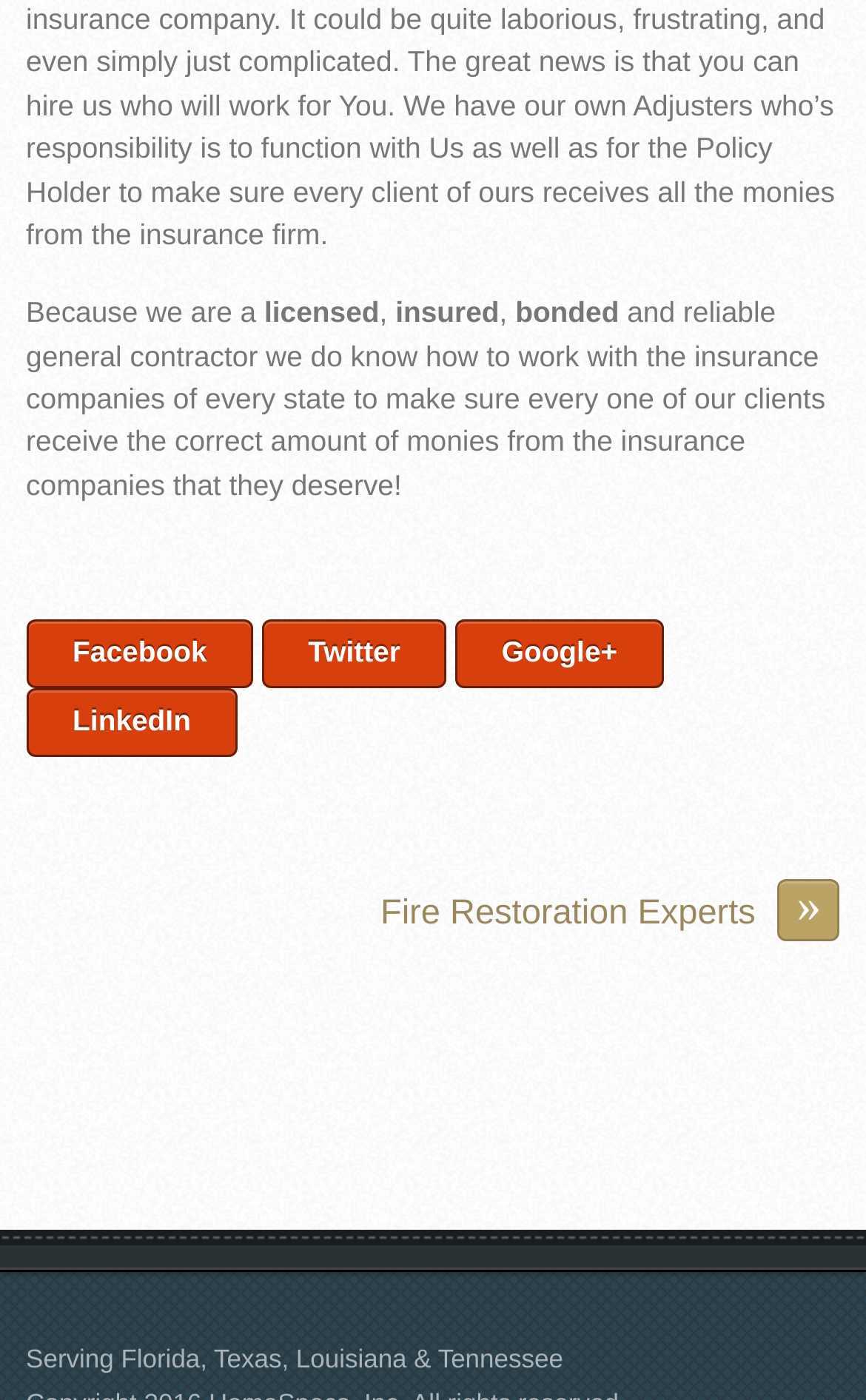Please find the bounding box for the UI component described as follows: "LinkedIn".

[0.03, 0.491, 0.274, 0.54]